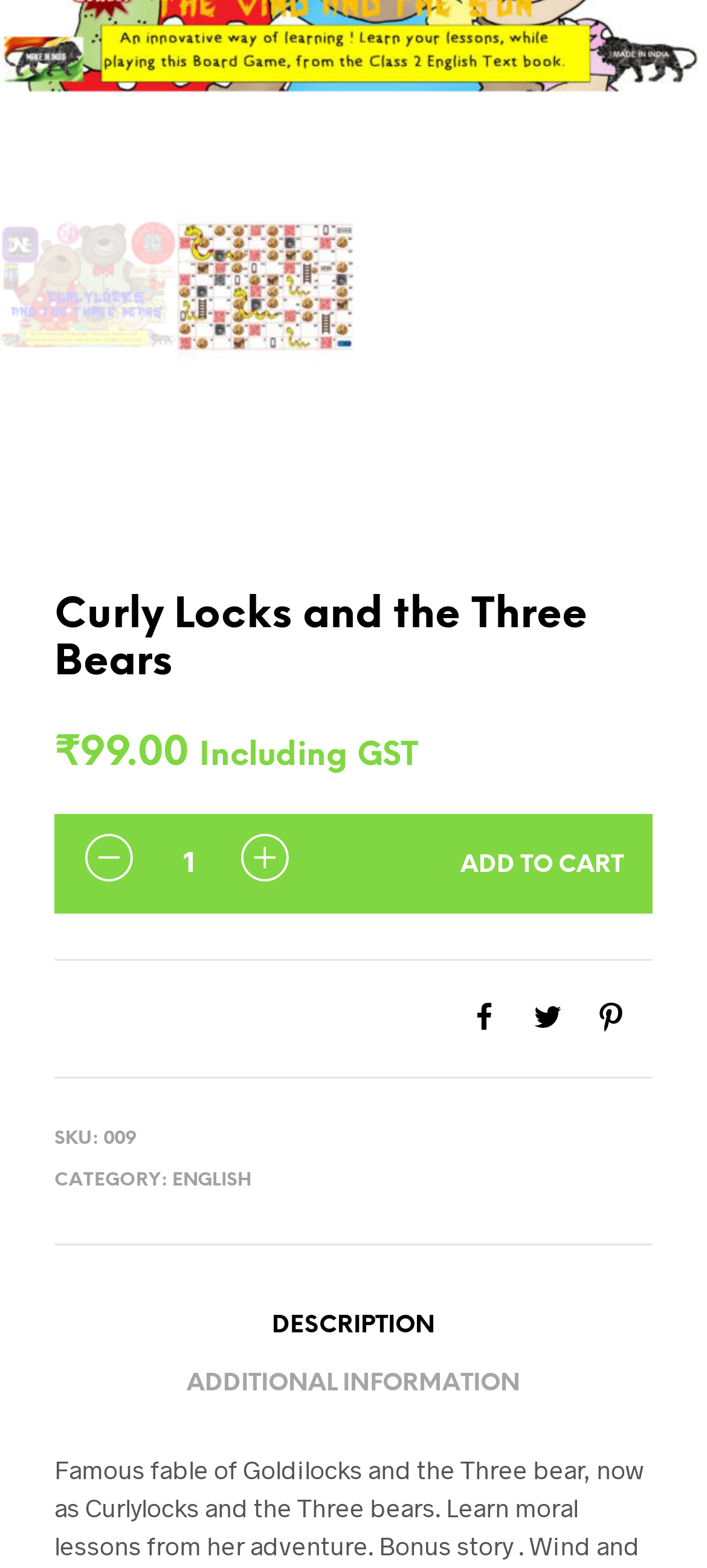Please determine the bounding box coordinates for the UI element described as: "Add to cart".

[0.5, 0.519, 0.923, 0.582]